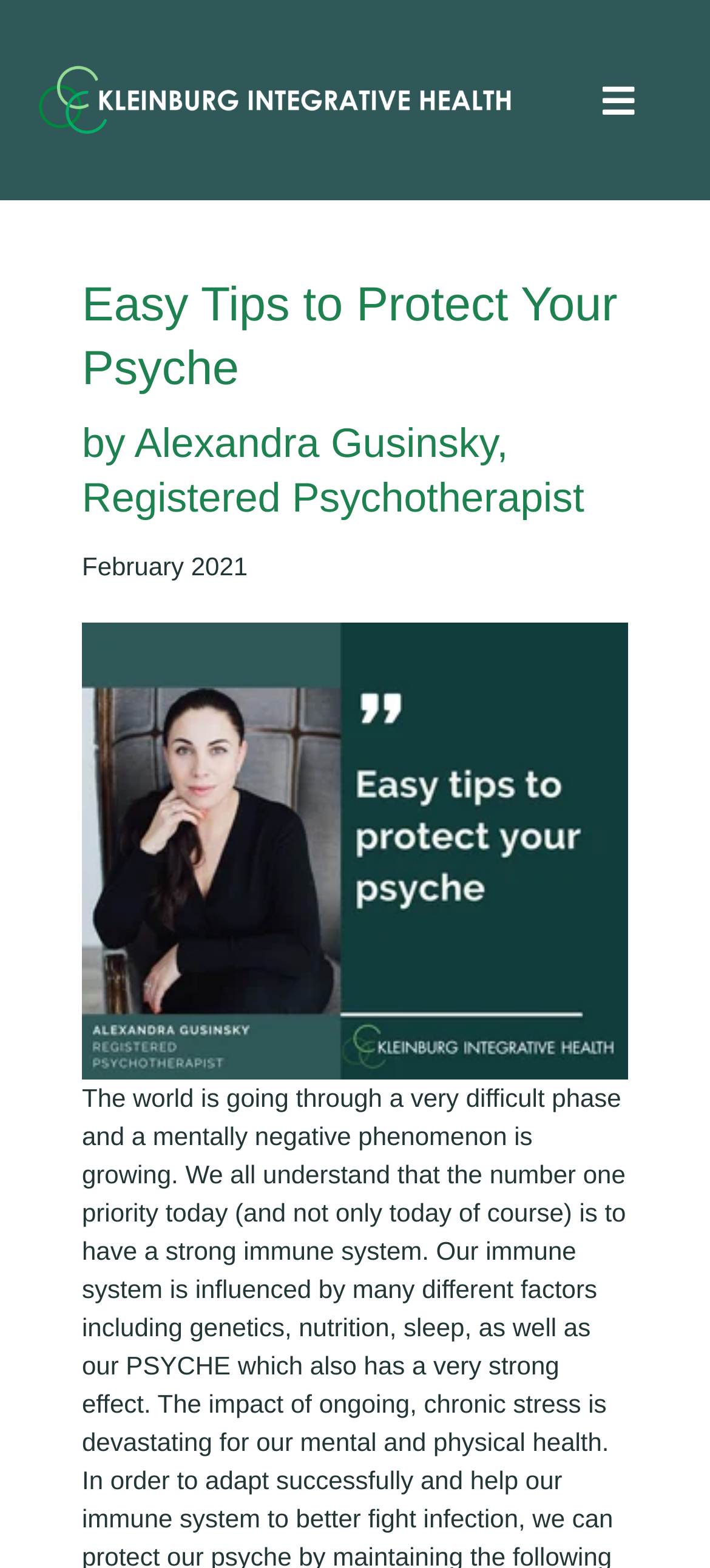How many navigation menu items are there?
Based on the screenshot, respond with a single word or phrase.

7